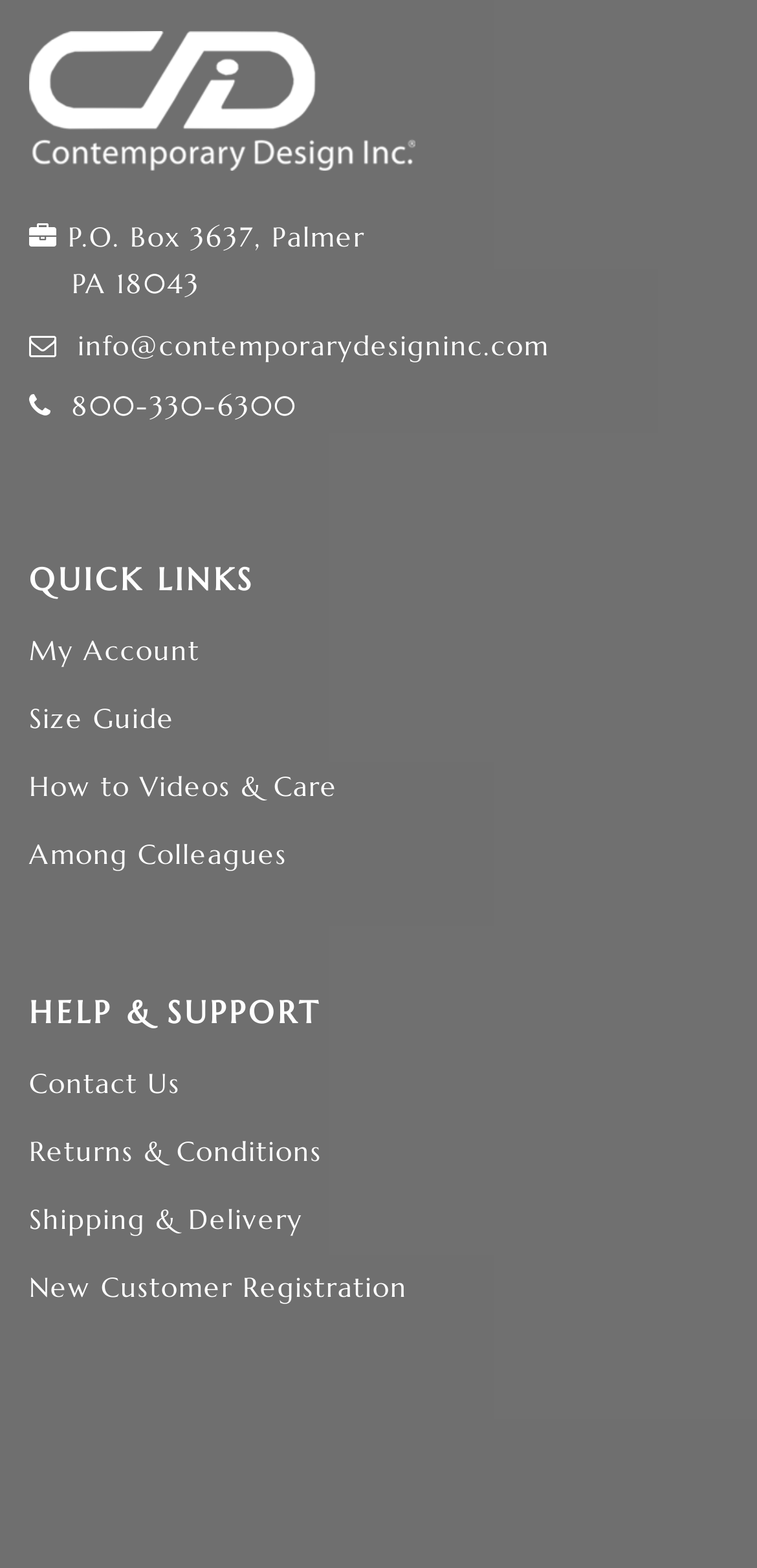Determine the bounding box coordinates of the area to click in order to meet this instruction: "contact via email".

[0.103, 0.209, 0.726, 0.231]